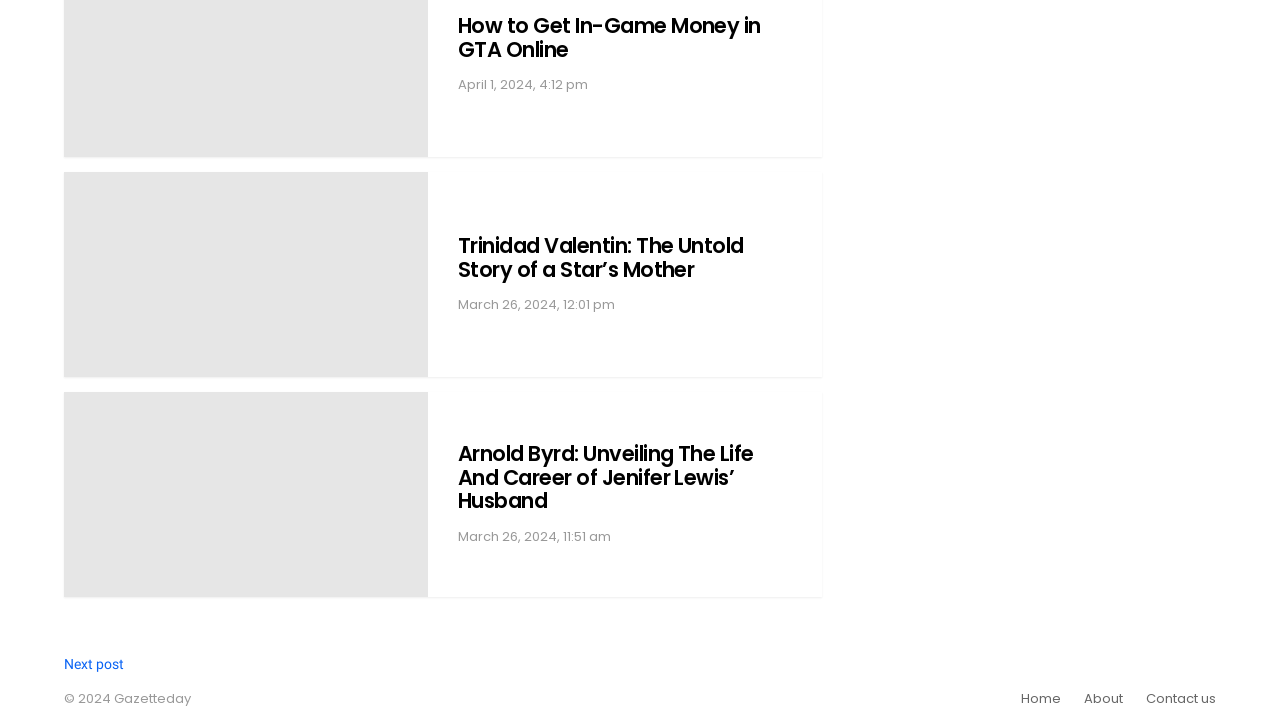Identify the bounding box of the UI element that matches this description: "About".

[0.839, 0.955, 0.885, 0.978]